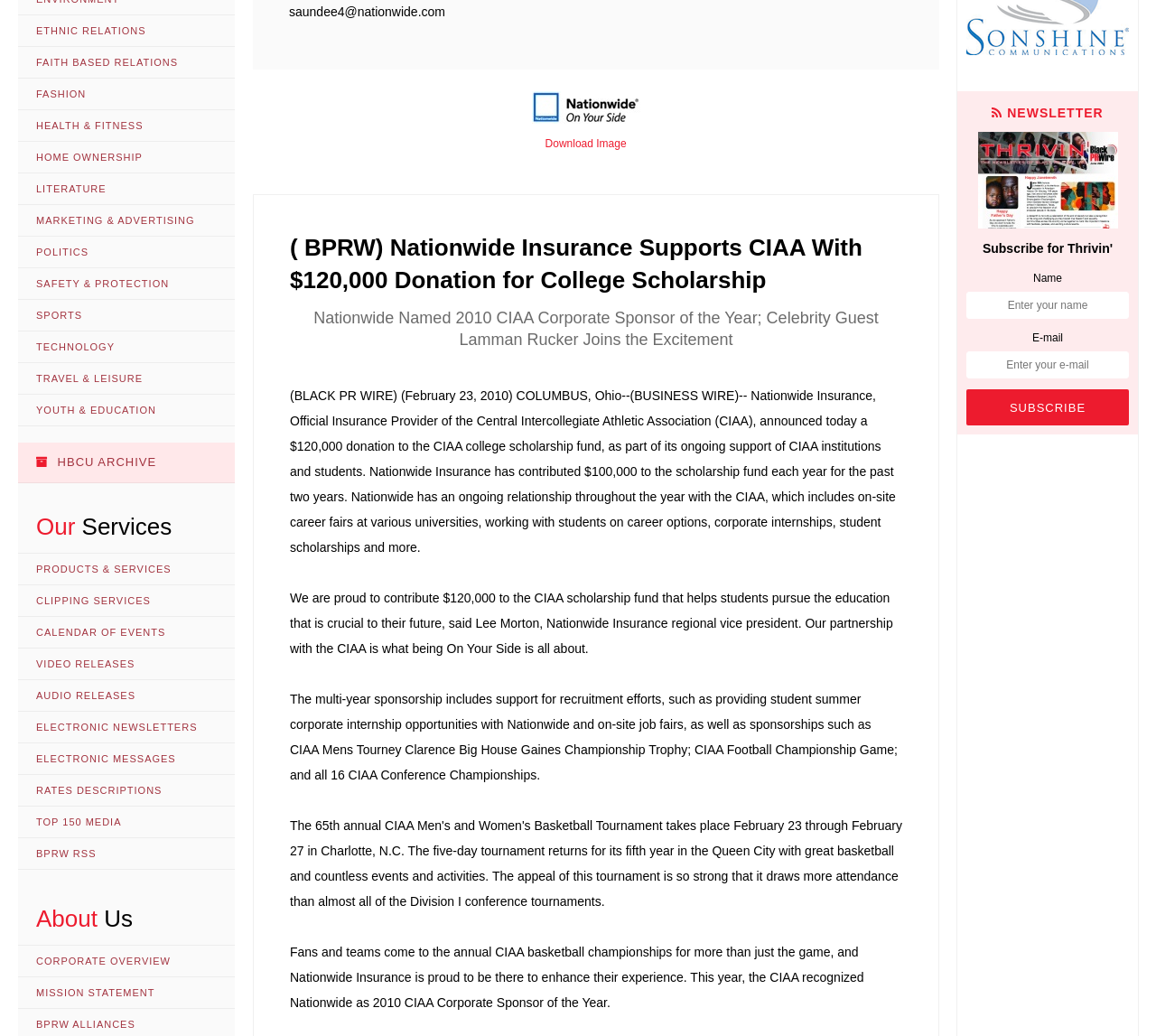Provide the bounding box coordinates of the UI element this sentence describes: "Technology".

[0.016, 0.32, 0.203, 0.351]